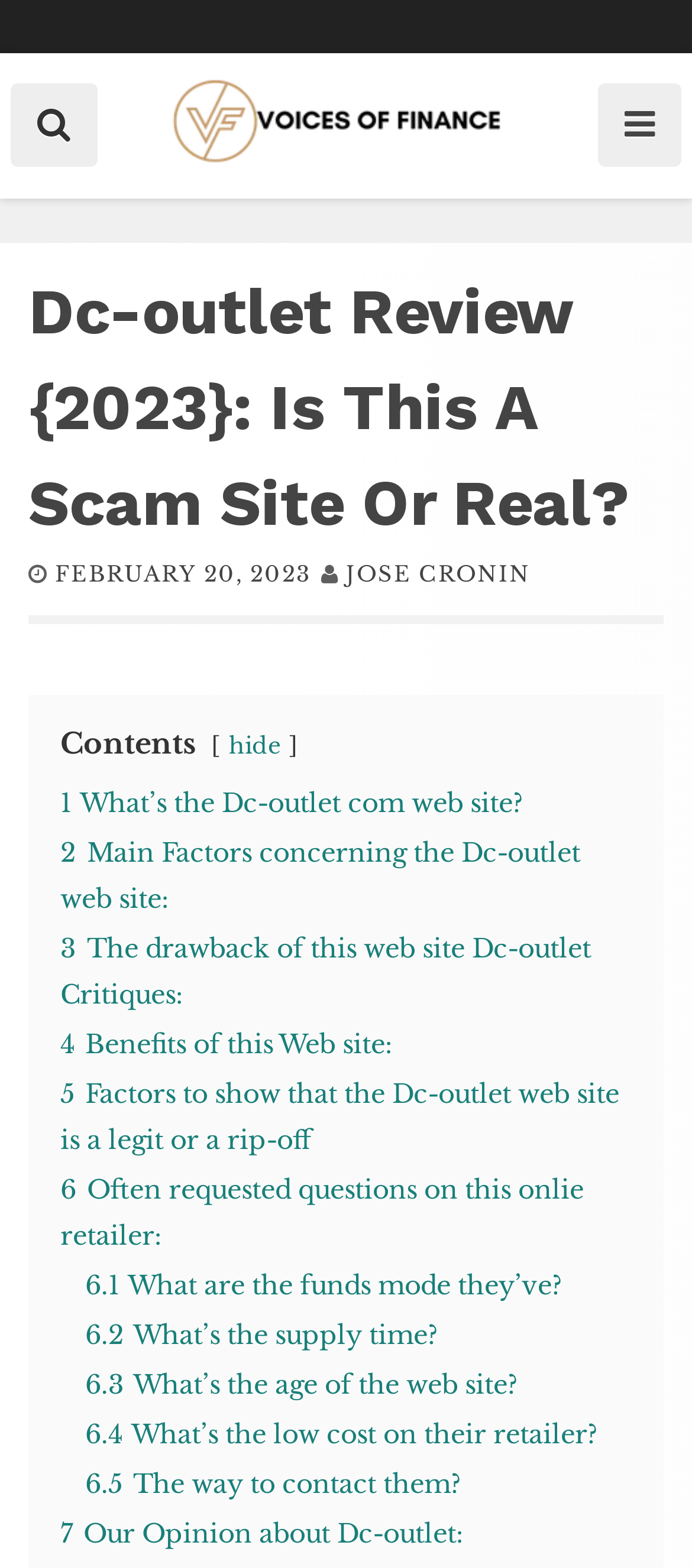What is the website being reviewed?
Please respond to the question thoroughly and include all relevant details.

The webpage is reviewing a website called Dc-outlet, which is indicated by the heading 'Dc-outlet Review {2023}: Is This A Scam Site Or Real?' and the links '1 What’s the Dc-outlet com web site?' and others.